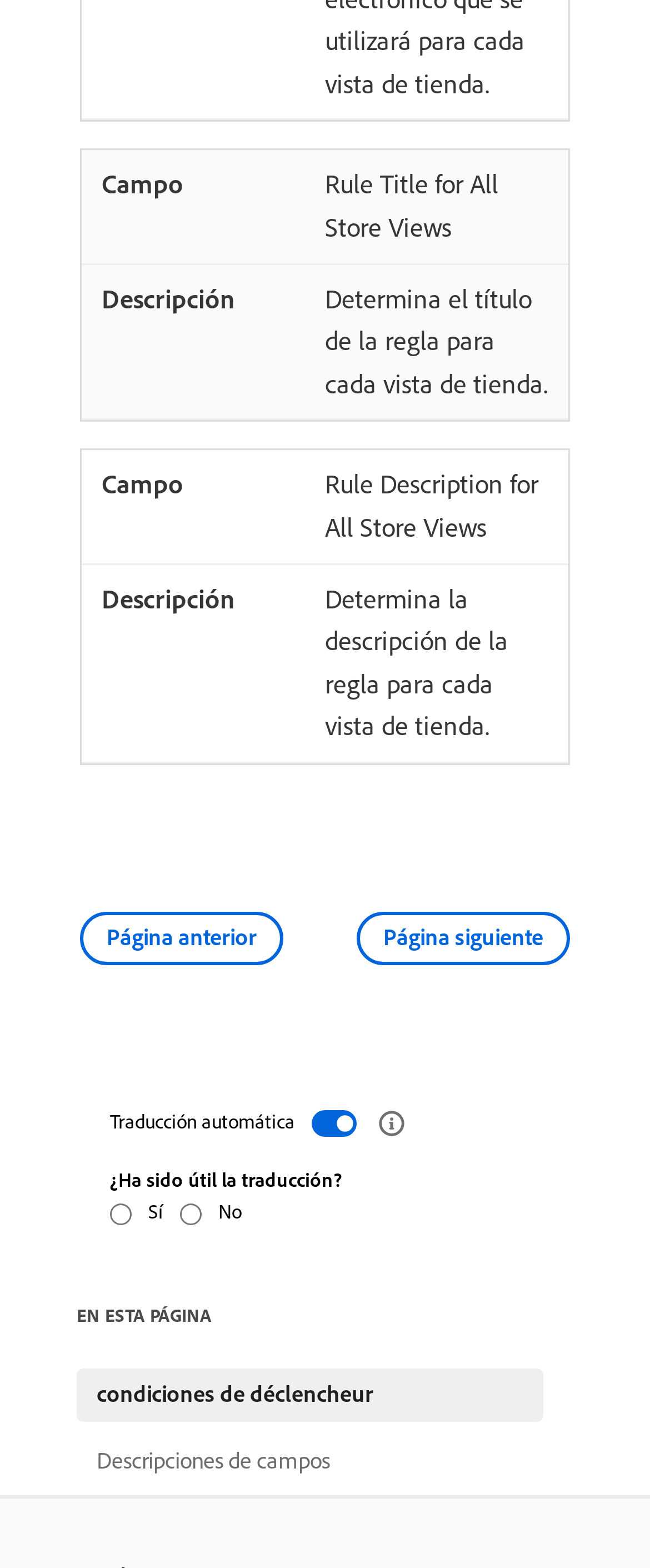Given the element description "parent_node: Sí name="helpful-translation" value="yes"", identify the bounding box of the corresponding UI element.

[0.169, 0.765, 0.203, 0.779]